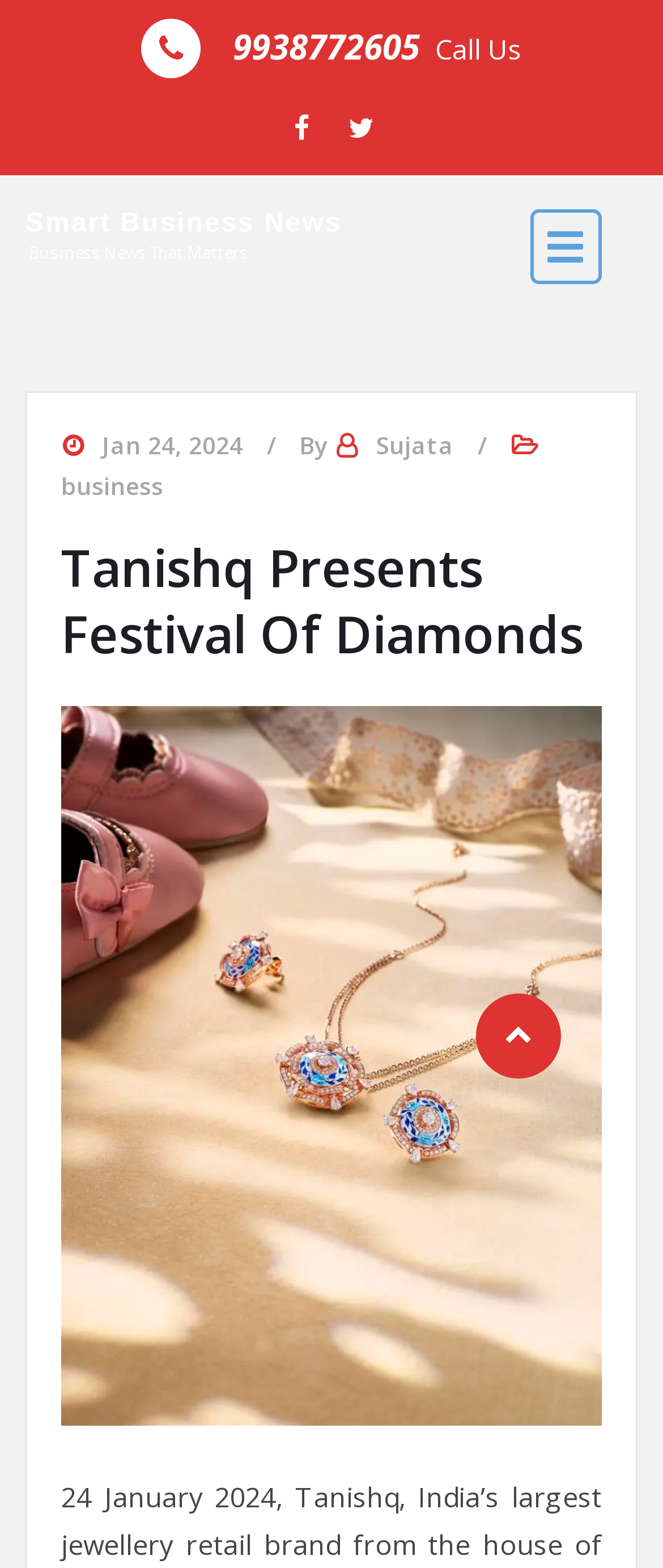What is the phone number to call?
Please answer the question with a detailed response using the information from the screenshot.

I found the phone number by looking at the static text element that says 'Call Us' and is accompanied by the phone number '9938772605'.